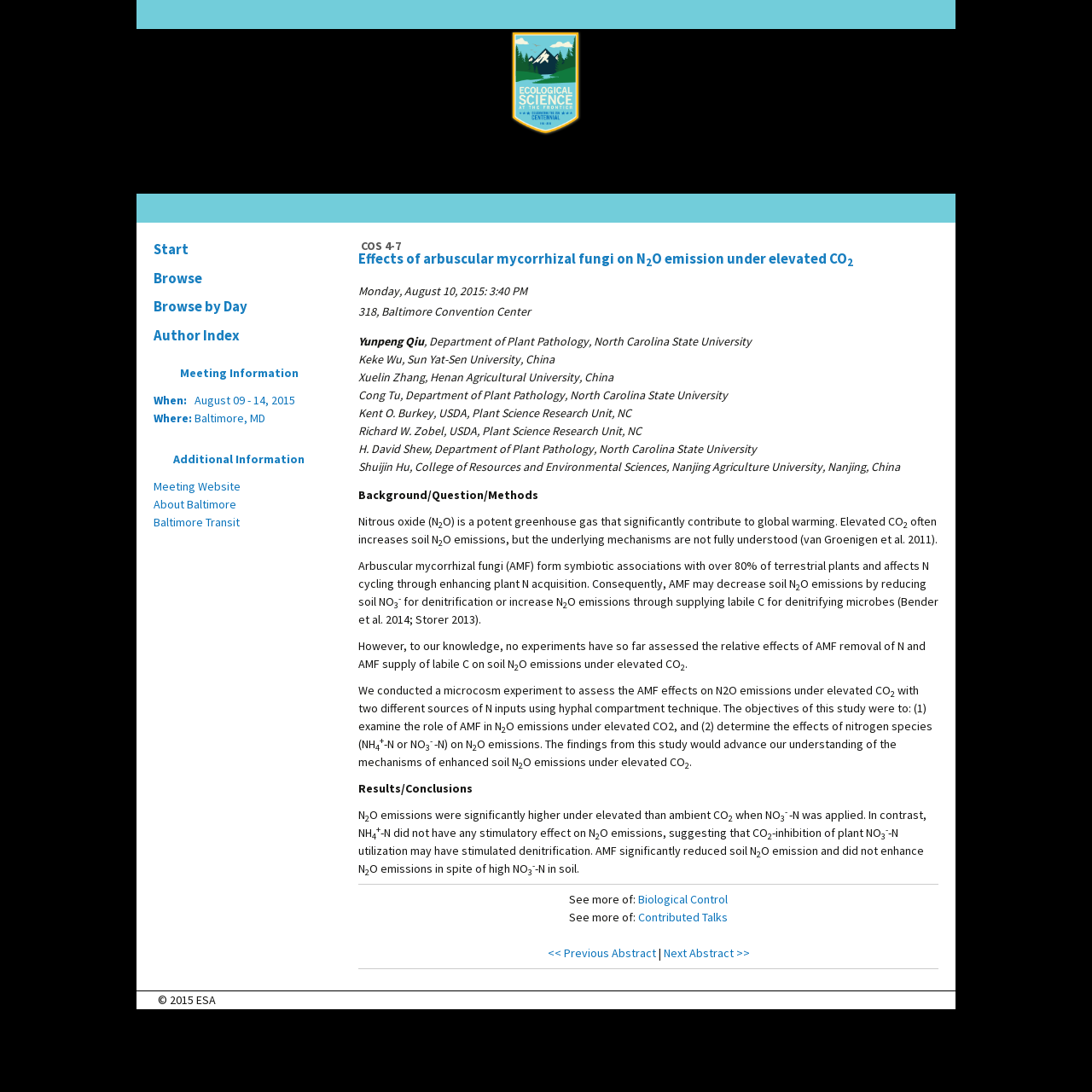Provide the bounding box for the UI element matching this description: "Browse".

[0.133, 0.242, 0.305, 0.268]